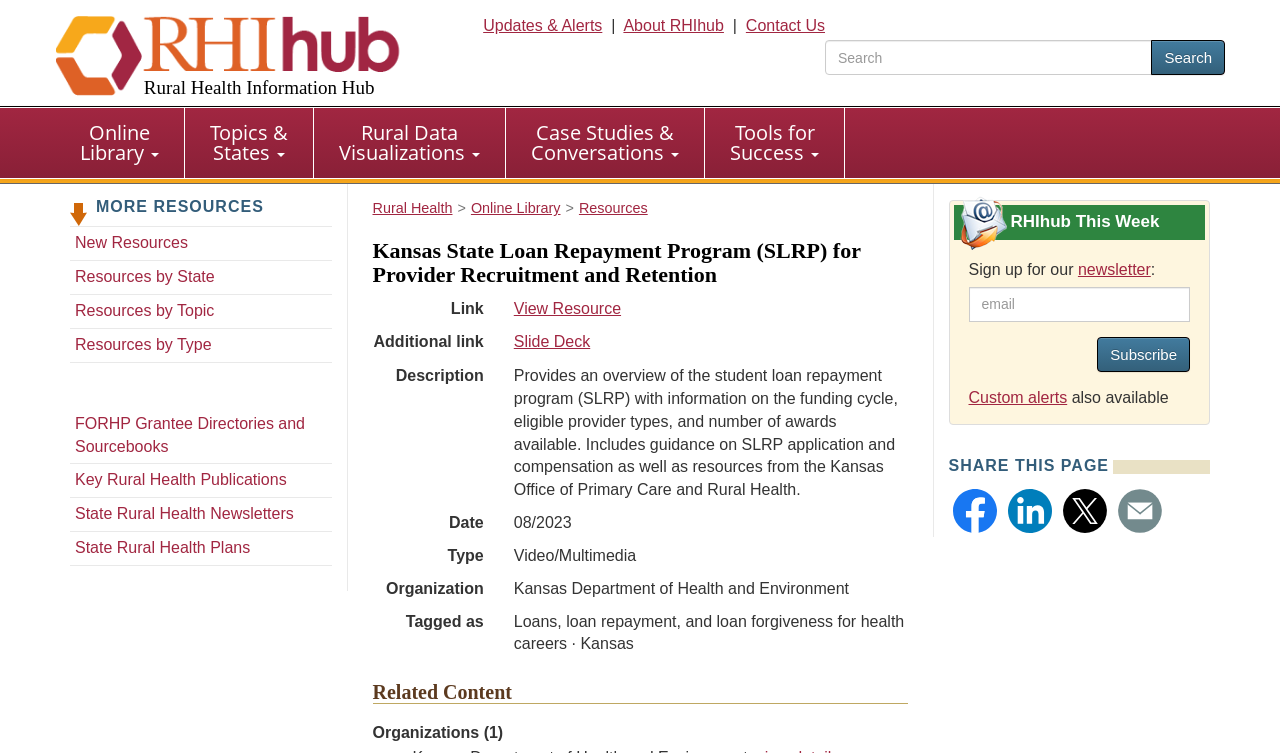Determine the bounding box coordinates for the region that must be clicked to execute the following instruction: "Share this page on Facebook".

[0.741, 0.644, 0.782, 0.713]